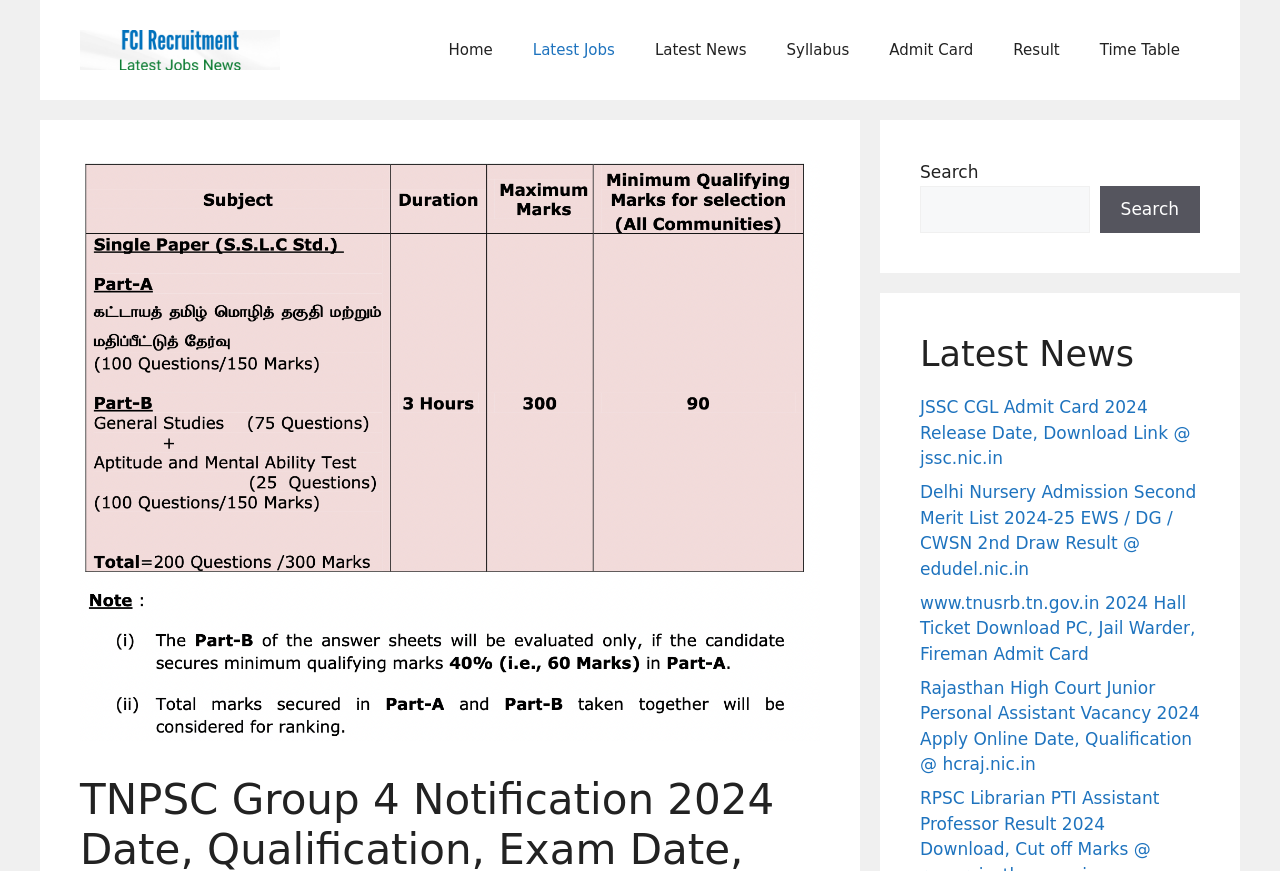What is the name of the website?
Using the screenshot, give a one-word or short phrase answer.

fciregionaljobs.com